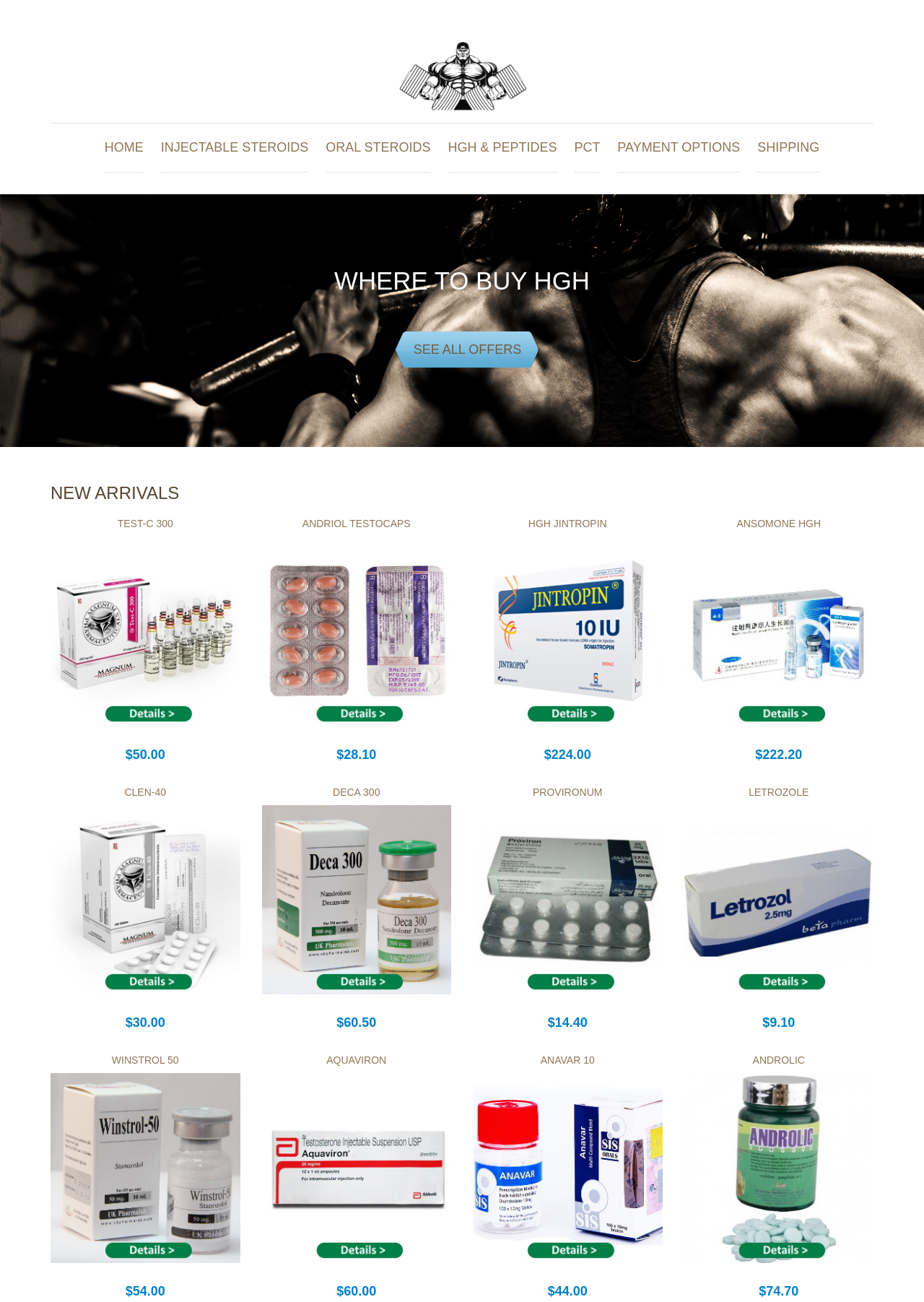How many categories are there in the navigation menu?
Answer with a single word or phrase by referring to the visual content.

7